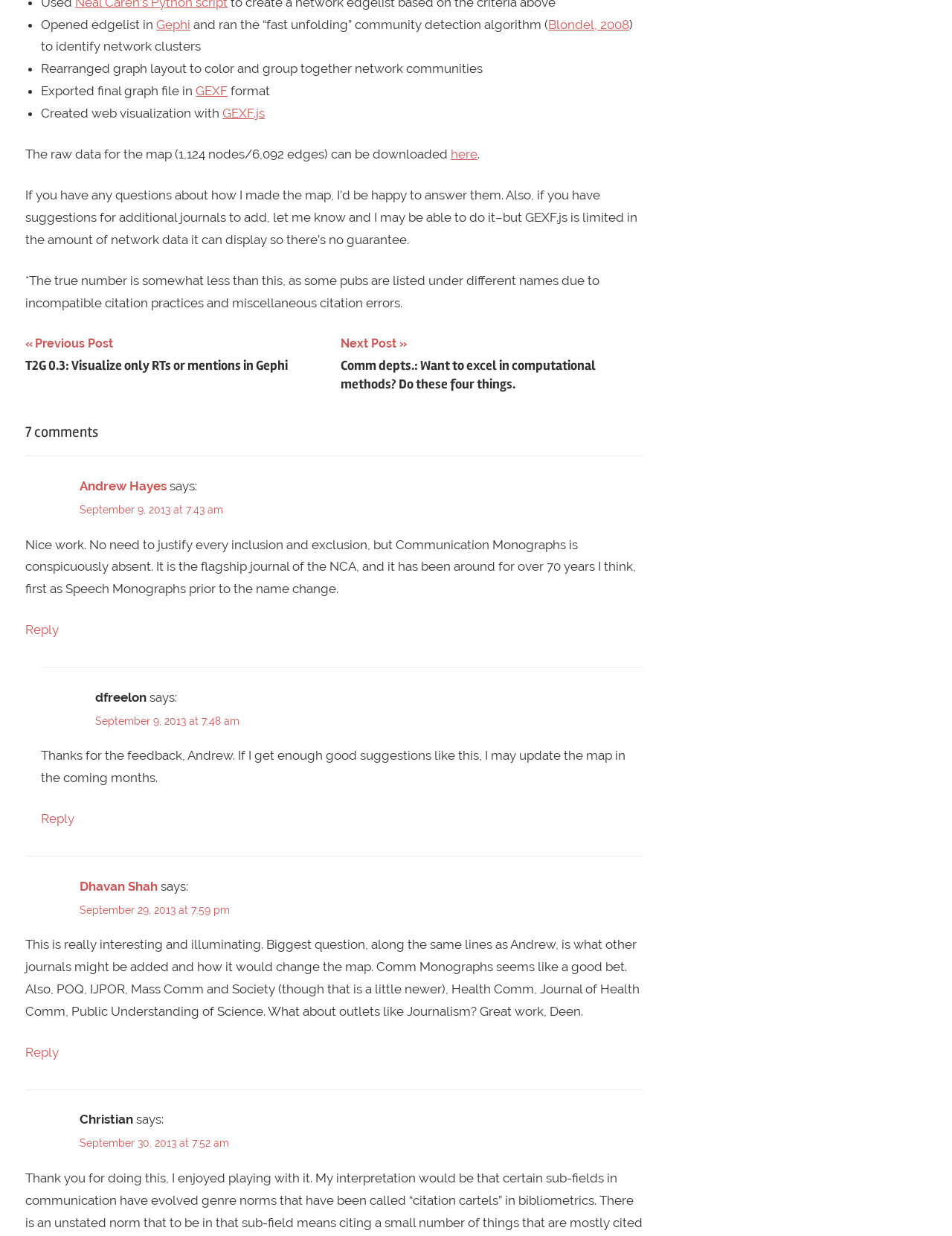Answer succinctly with a single word or phrase:
How many nodes are in the raw data for the map?

1,124